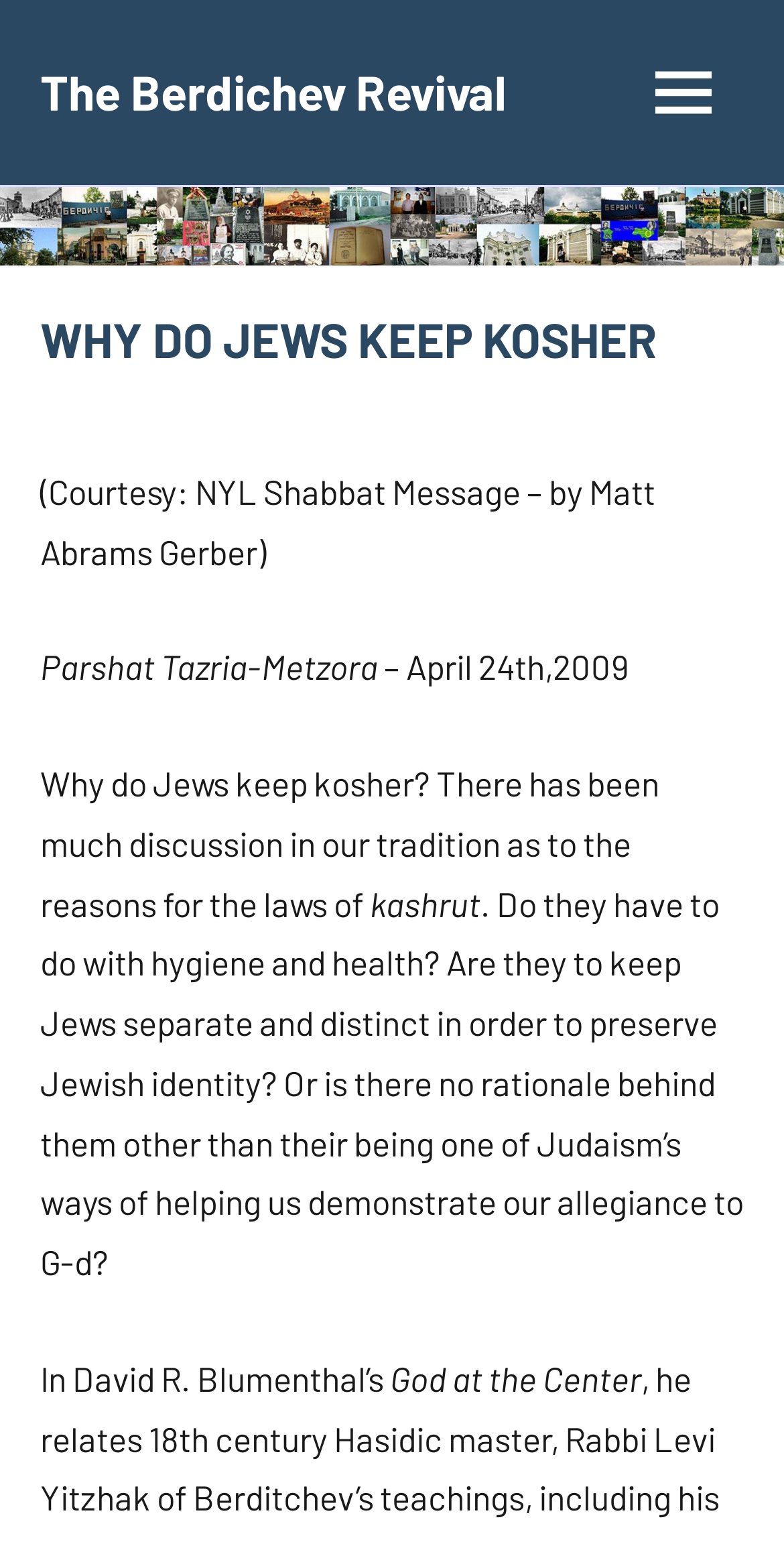What is the date of the article?
Offer a detailed and exhaustive answer to the question.

The date of the article can be found by looking at the header section of the webpage, where the date 'April 24th, 2009' is mentioned as a static text.